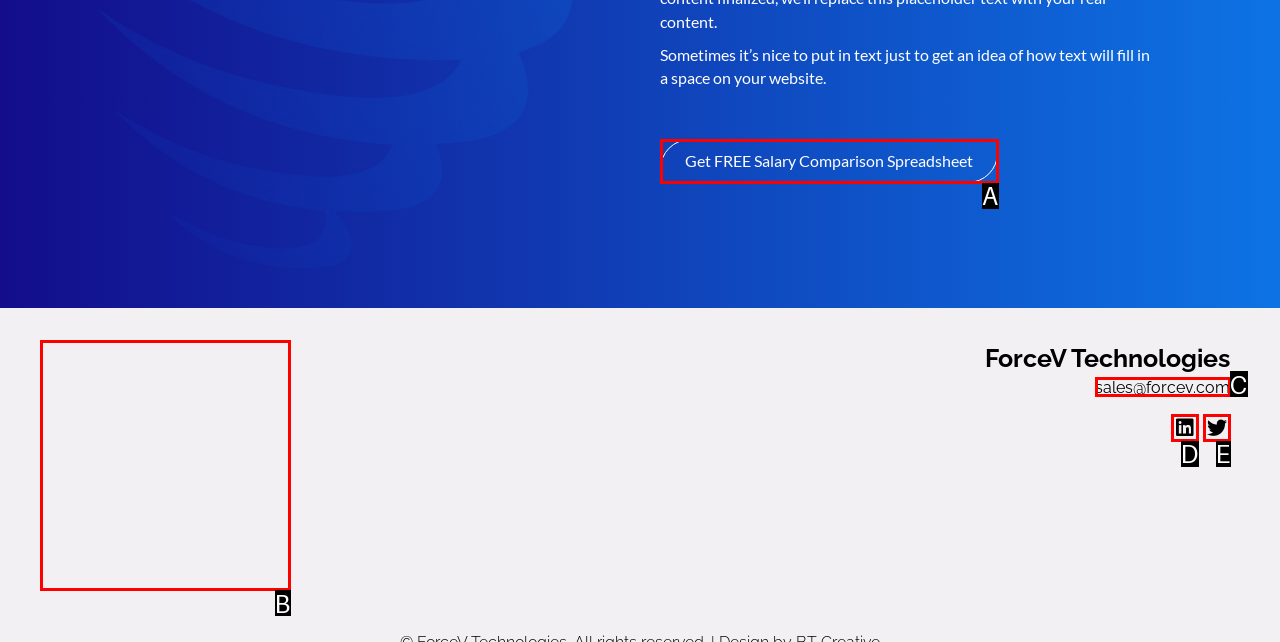Choose the HTML element that matches the description: aria-label="Twitter" title="Twitter"
Reply with the letter of the correct option from the given choices.

E